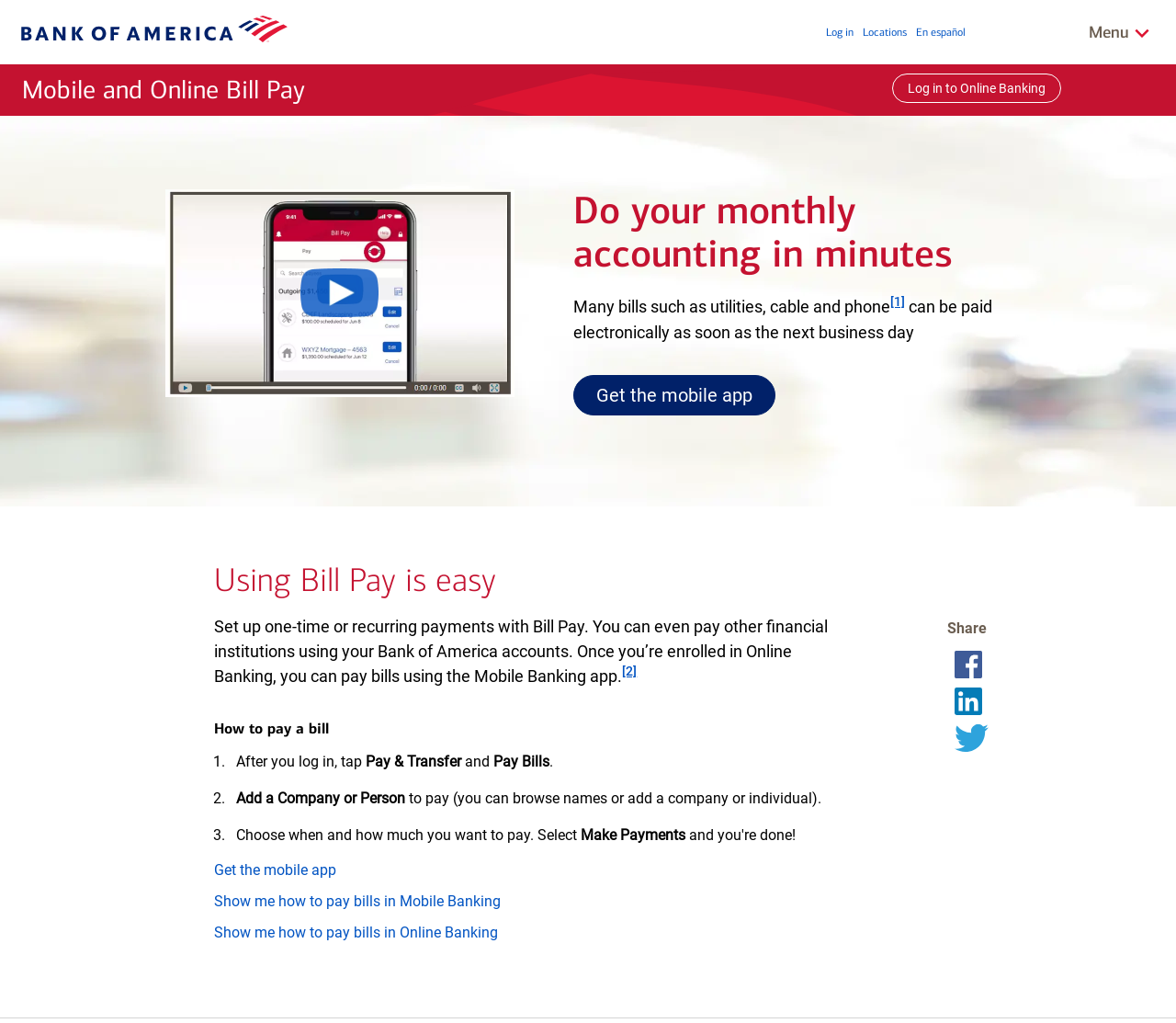Provide the bounding box coordinates of the section that needs to be clicked to accomplish the following instruction: "Click Bank of America Logo."

[0.014, 0.015, 0.256, 0.048]